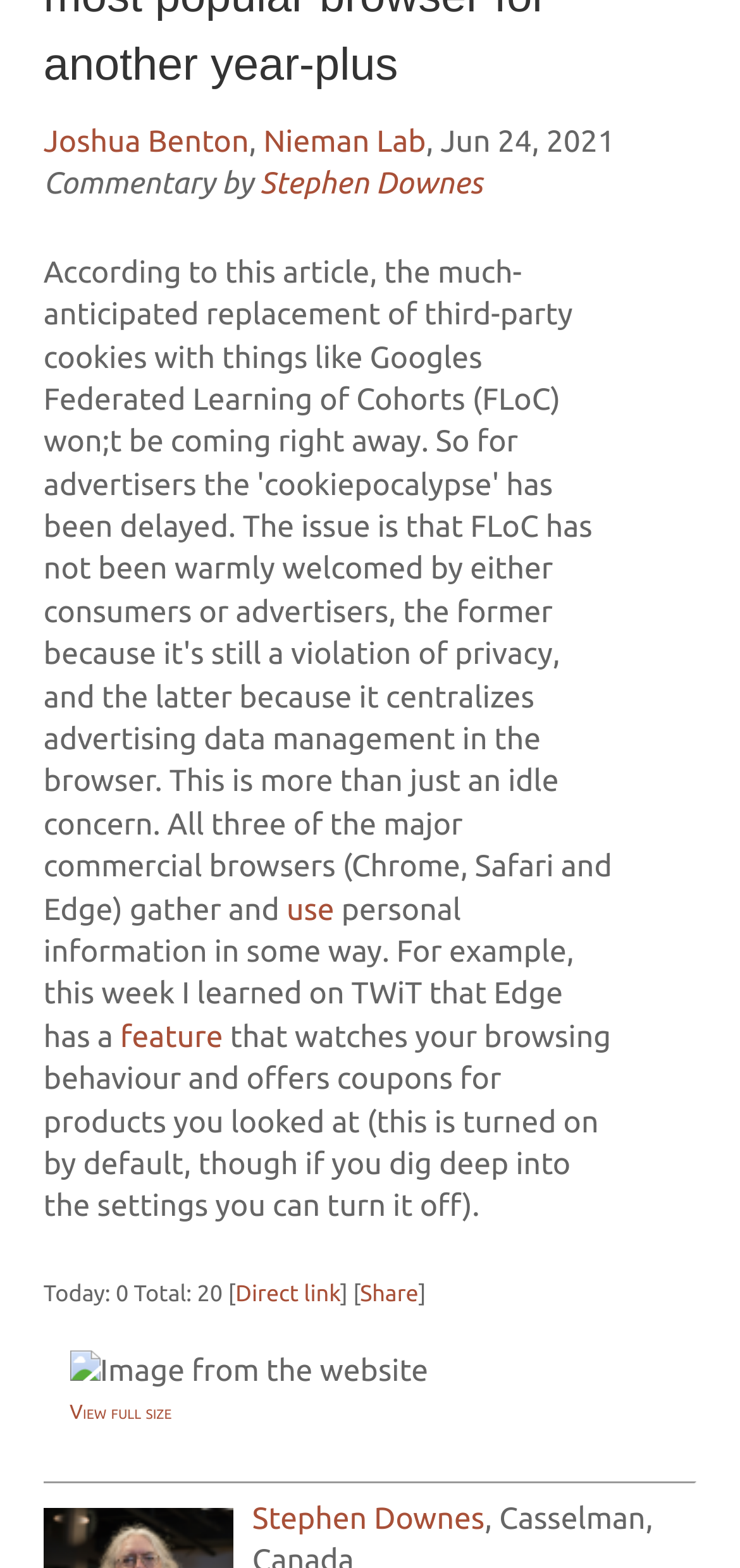Predict the bounding box of the UI element based on this description: "feature".

[0.162, 0.651, 0.301, 0.672]